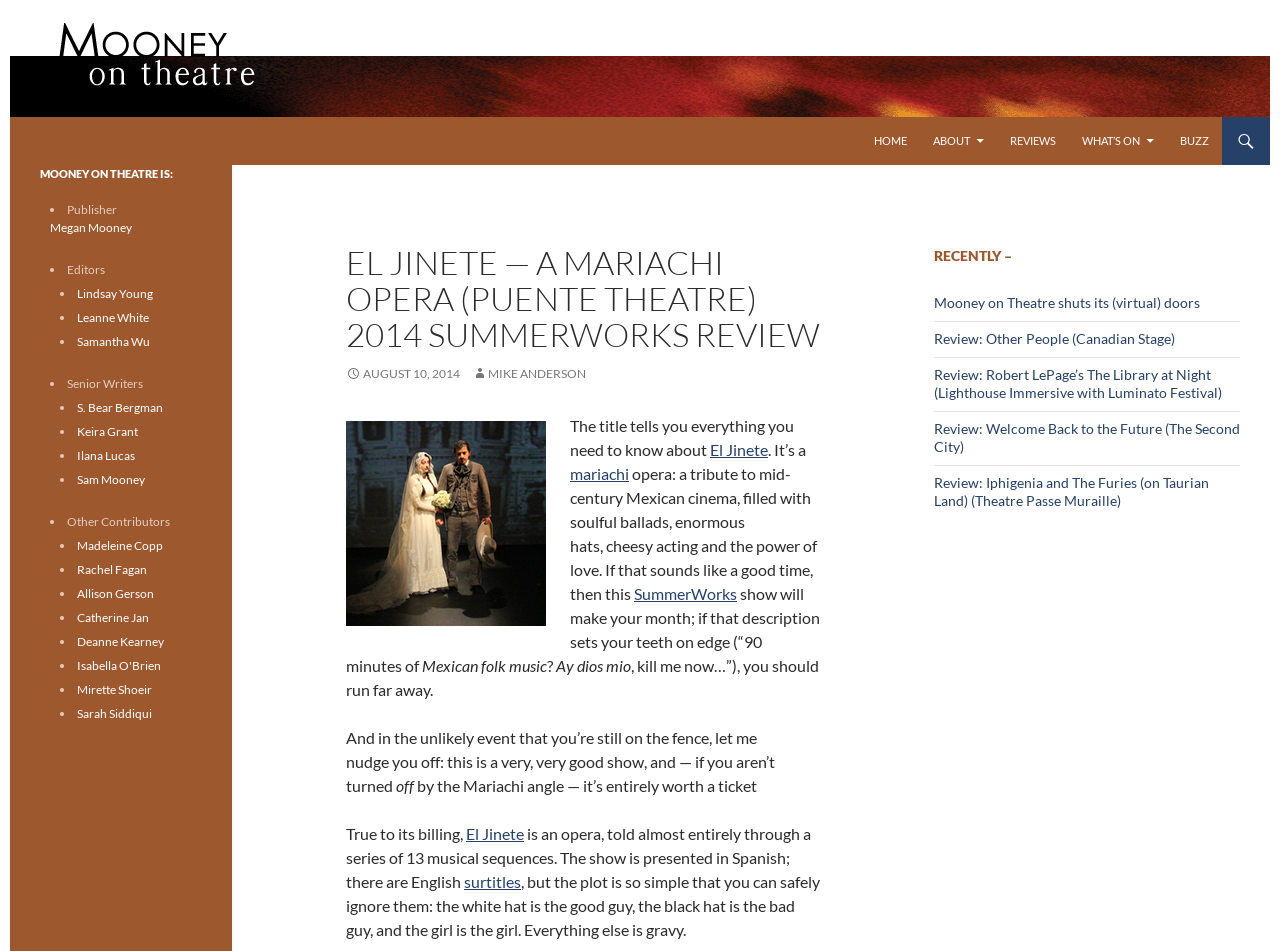What is the name of the festival?
Please provide a detailed and thorough answer to the question.

The question asks for the name of the festival. By analyzing the webpage, I found that the link 'SummerWorks' suggests that the name of the festival is SummerWorks.